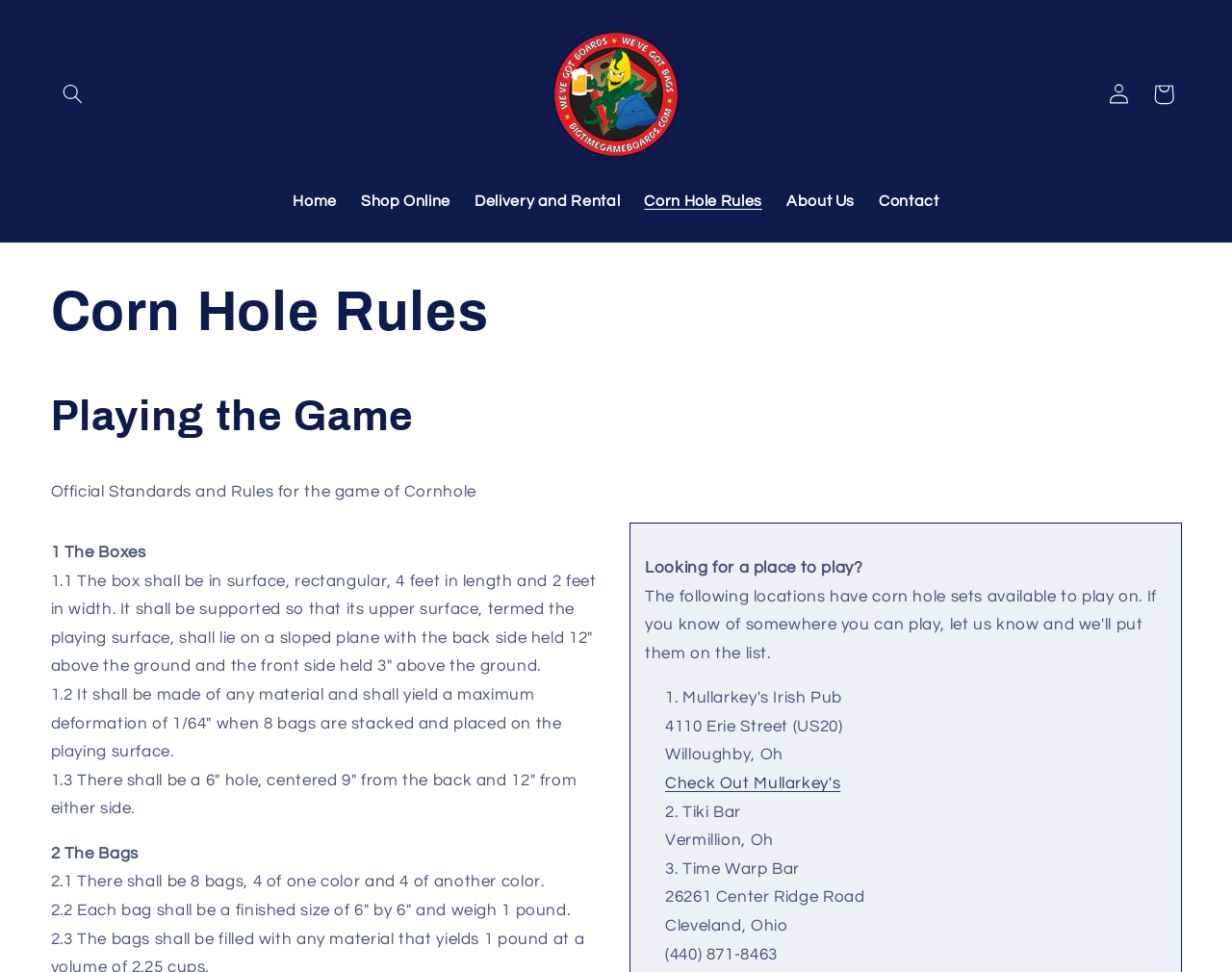Write a detailed summary of the webpage, including text, images, and layout.

The webpage is about Big Time Game Boards, a company that builds and sells high-quality cornhole games. At the top left corner, there is a search button and a details section. Next to it, there is a logo of Big Time Game Boards, which is an image. 

Below the logo, there is a navigation menu with links to different sections of the website, including Home, Shop Online, Delivery and Rental, Corn Hole Rules, About Us, and Contact. 

On the top right corner, there are links to Log in and Cart. 

The main content of the webpage is divided into two sections. The first section is about Corn Hole Rules, which includes headings and paragraphs explaining the official standards and rules of the game. There are several subheadings, including "The Boxes", "The Bags", and others, with detailed descriptions of the game's equipment and rules.

The second section is about places to play cornhole, with a heading "Looking for a place to play?" and a list of three locations, each with an address and a link to "Check Out" the location. The locations are Mullarkey's, Tiki Bar, and Time Warp Bar, all located in Ohio.